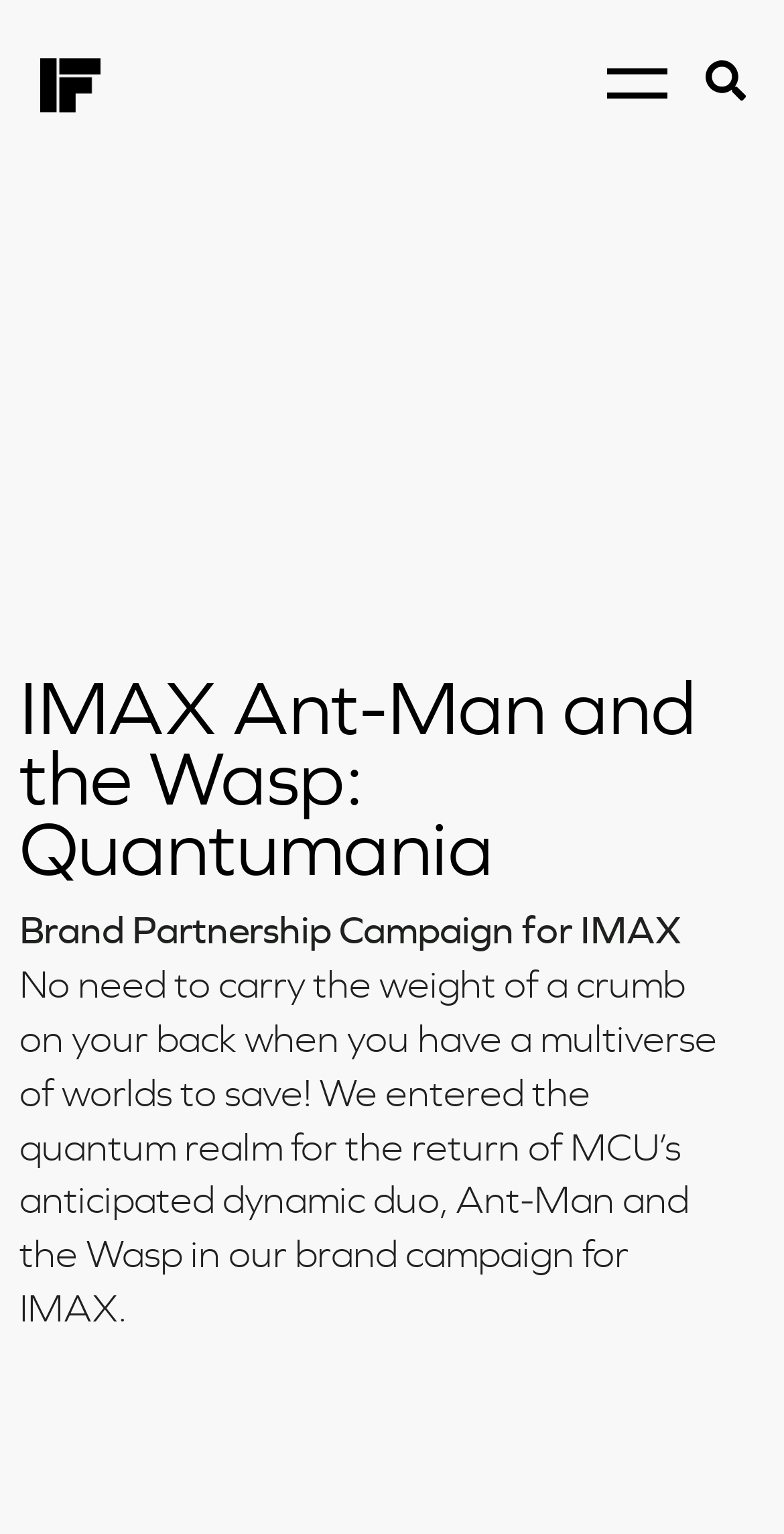Extract the top-level heading from the webpage and provide its text.

IMAX Ant-Man and the Wasp: Quantumania